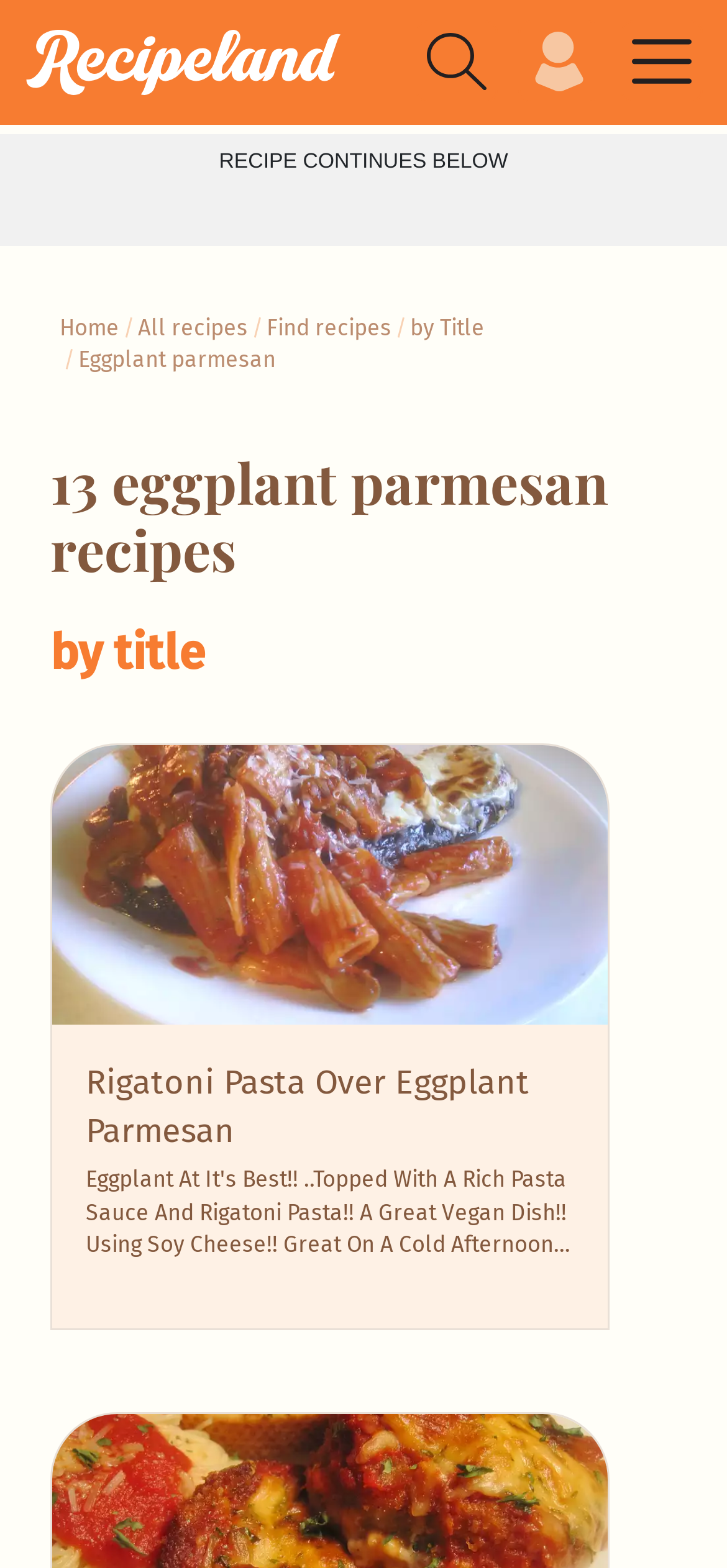Determine the bounding box for the HTML element described here: "Rigatoni Pasta Over Eggplant Parmesan". The coordinates should be given as [left, top, right, bottom] with each number being a float between 0 and 1.

[0.118, 0.677, 0.728, 0.734]